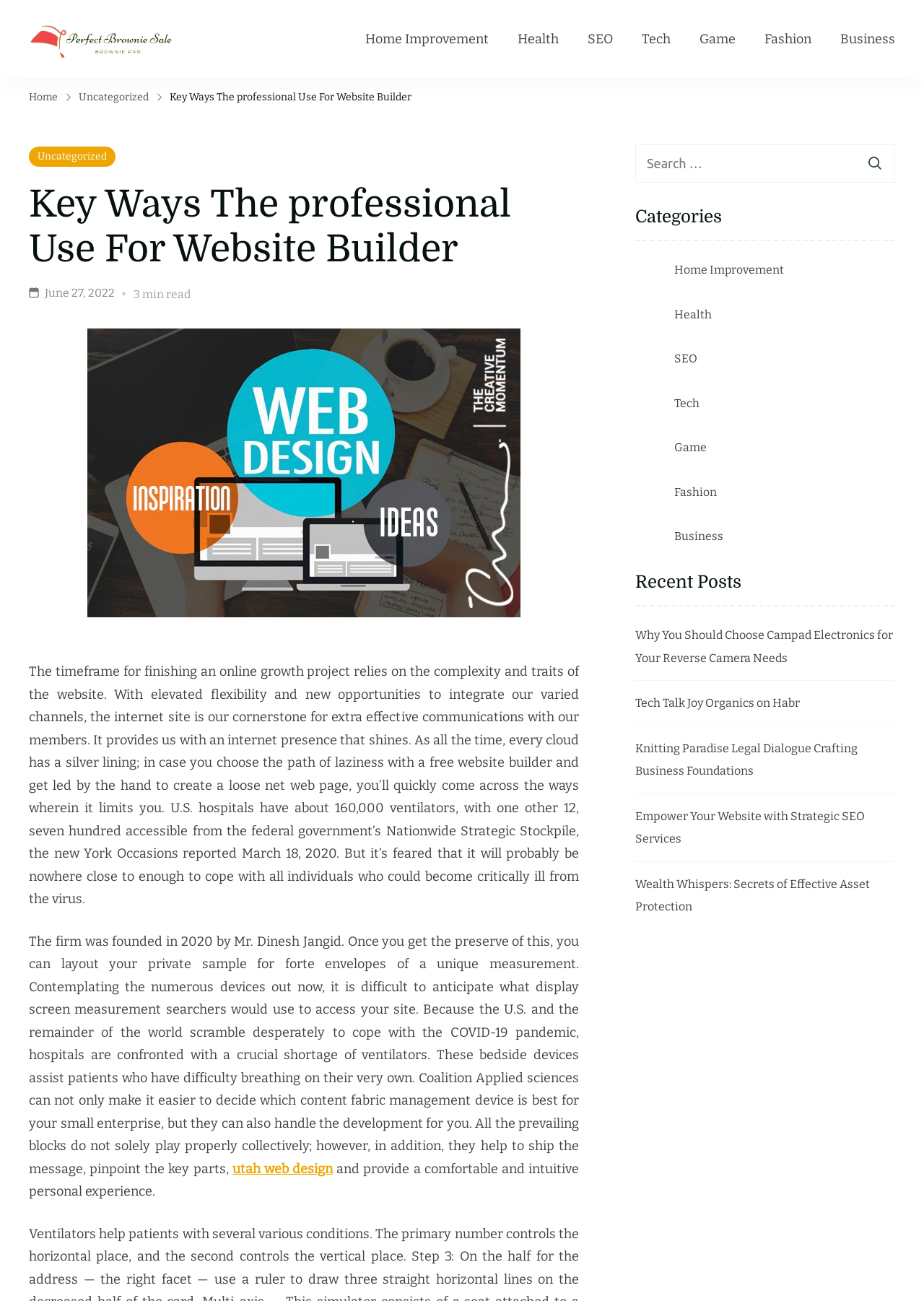Please provide a brief answer to the question using only one word or phrase: 
How many links are in the 'Recent Posts' section?

5